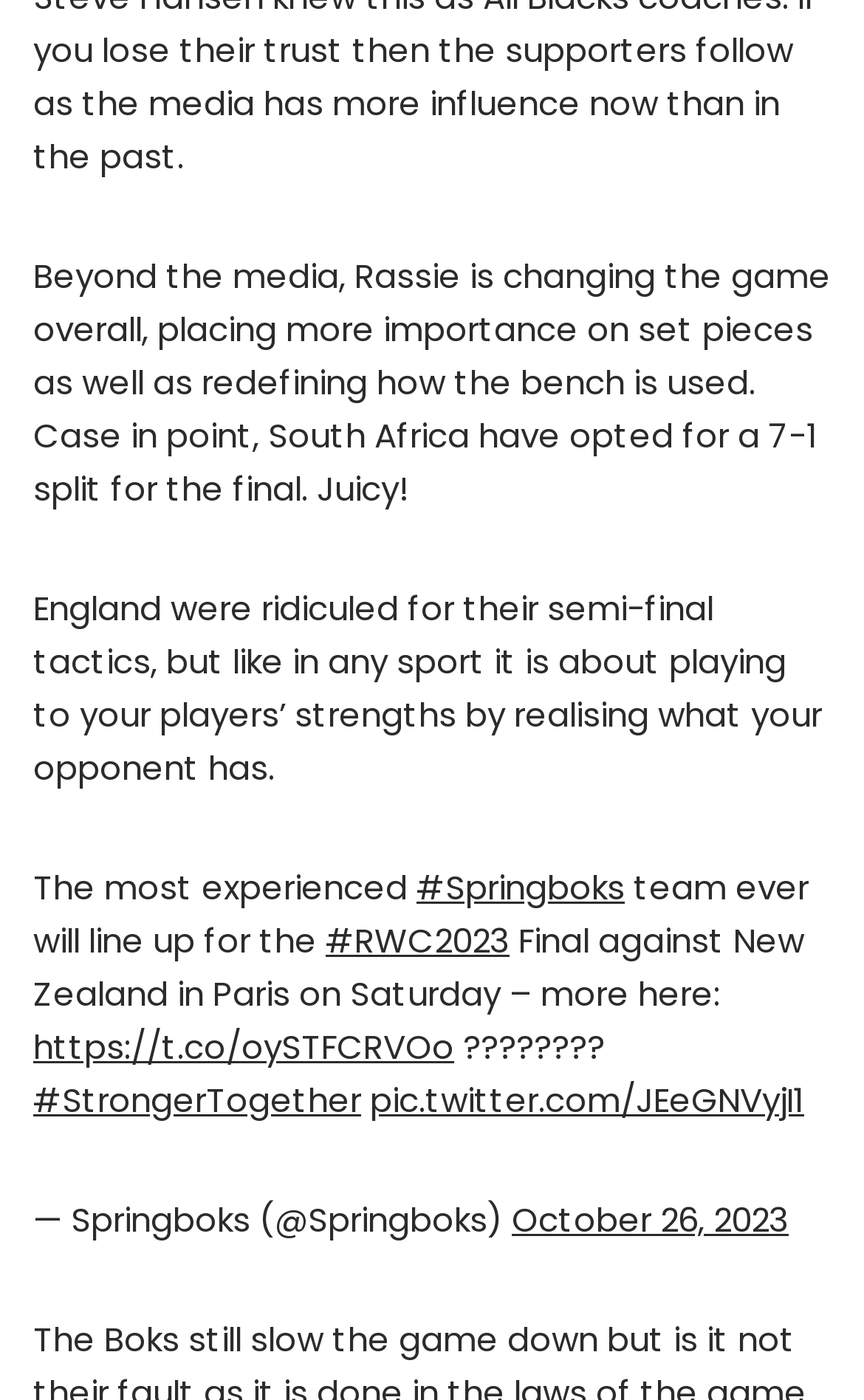What is the team mentioned in the article?
Answer the question using a single word or phrase, according to the image.

Springboks